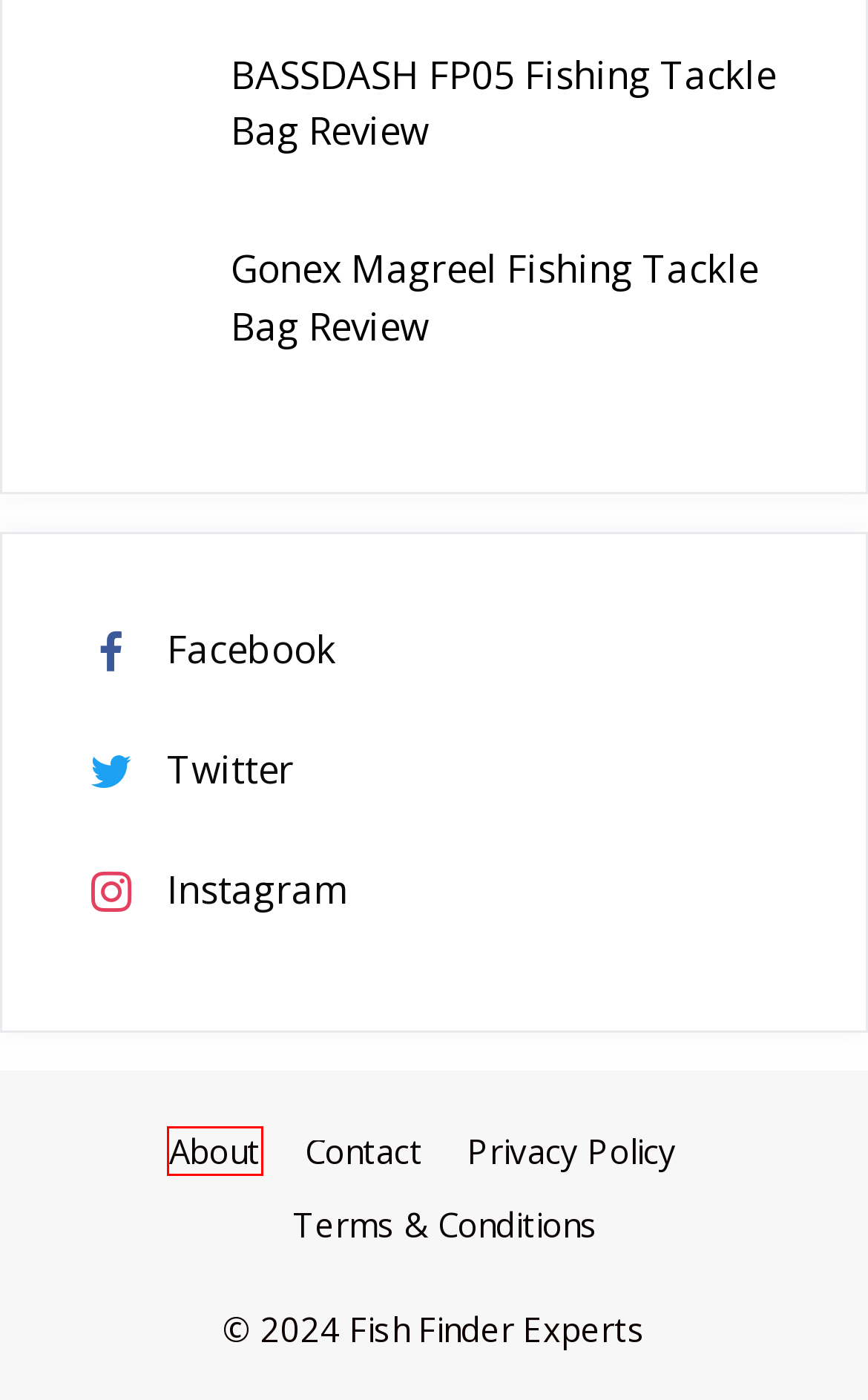Review the webpage screenshot and focus on the UI element within the red bounding box. Select the best-matching webpage description for the new webpage that follows after clicking the highlighted element. Here are the candidates:
A. Watersnake with Kayak Bracket Trolling Motor Review - FishFinderExperts
B. About - FishFinderExperts
C. Terms & Conditions - FishFinderExperts
D. Bot Verification
E. Trolling motors Archives - FishFinderExperts
F. Contact - FishFinderExperts
G. Privacy Policy - FishFinderExperts
H. Gonex Magreel Fishing Tackle Bag Review - FishFinderExperts

B